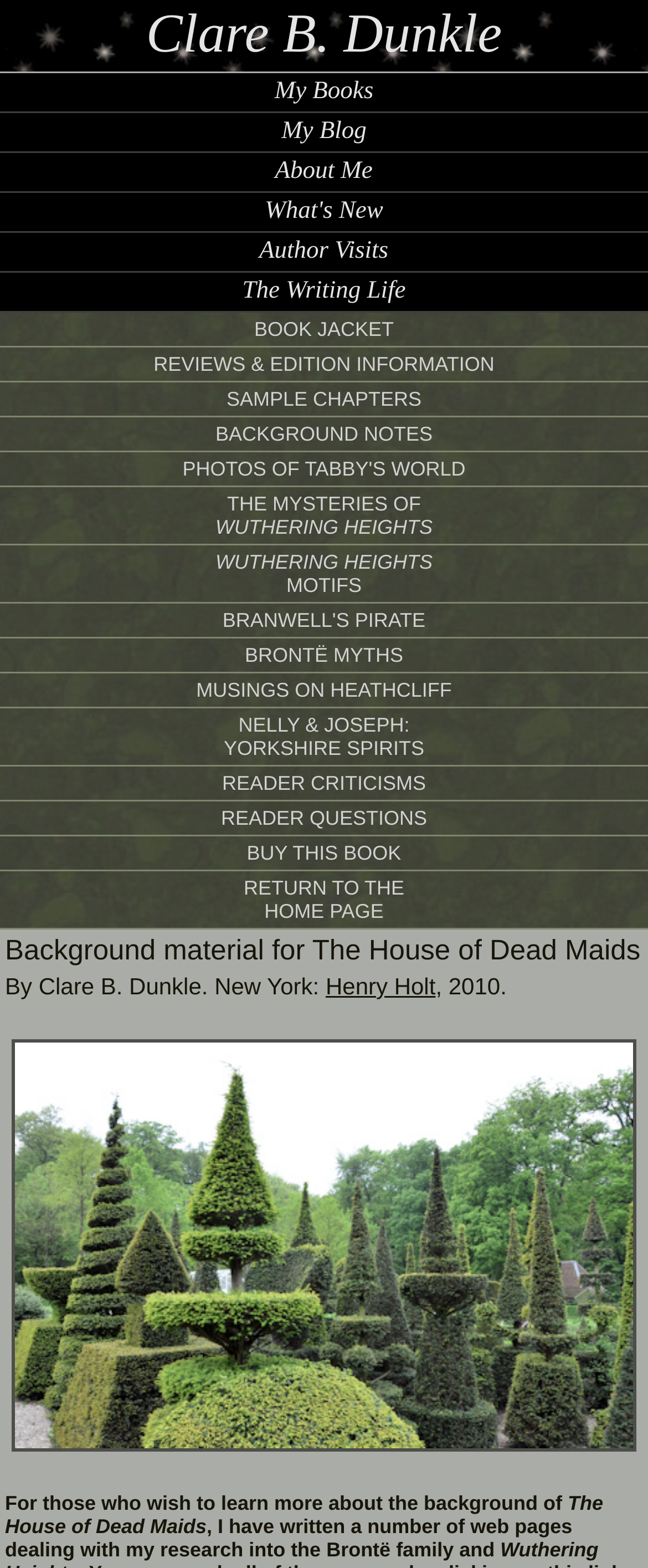Respond to the question with just a single word or phrase: 
What is the year of publication of the book?

2010